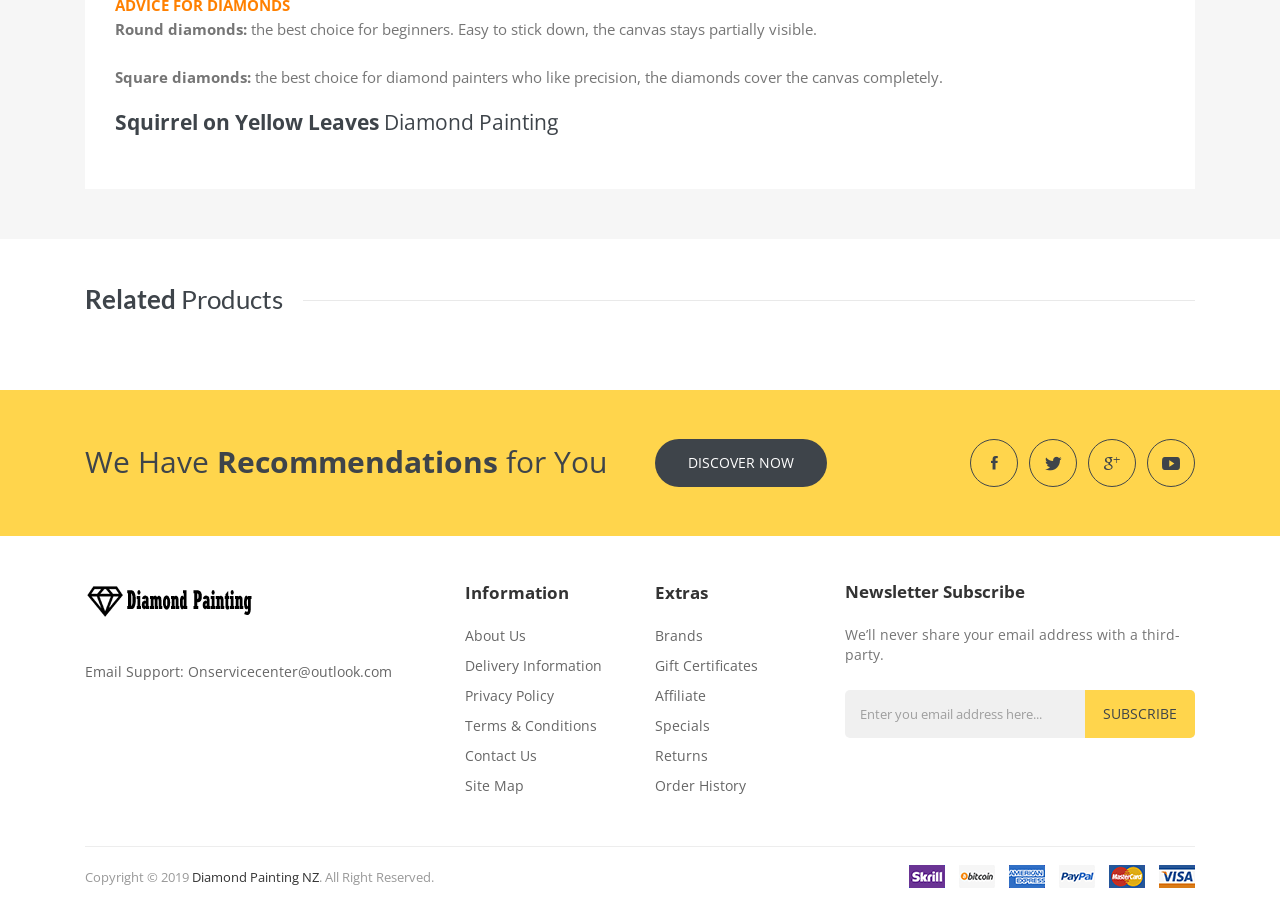Find the bounding box coordinates for the HTML element specified by: "Diamond Painting NZ".

[0.15, 0.957, 0.249, 0.977]